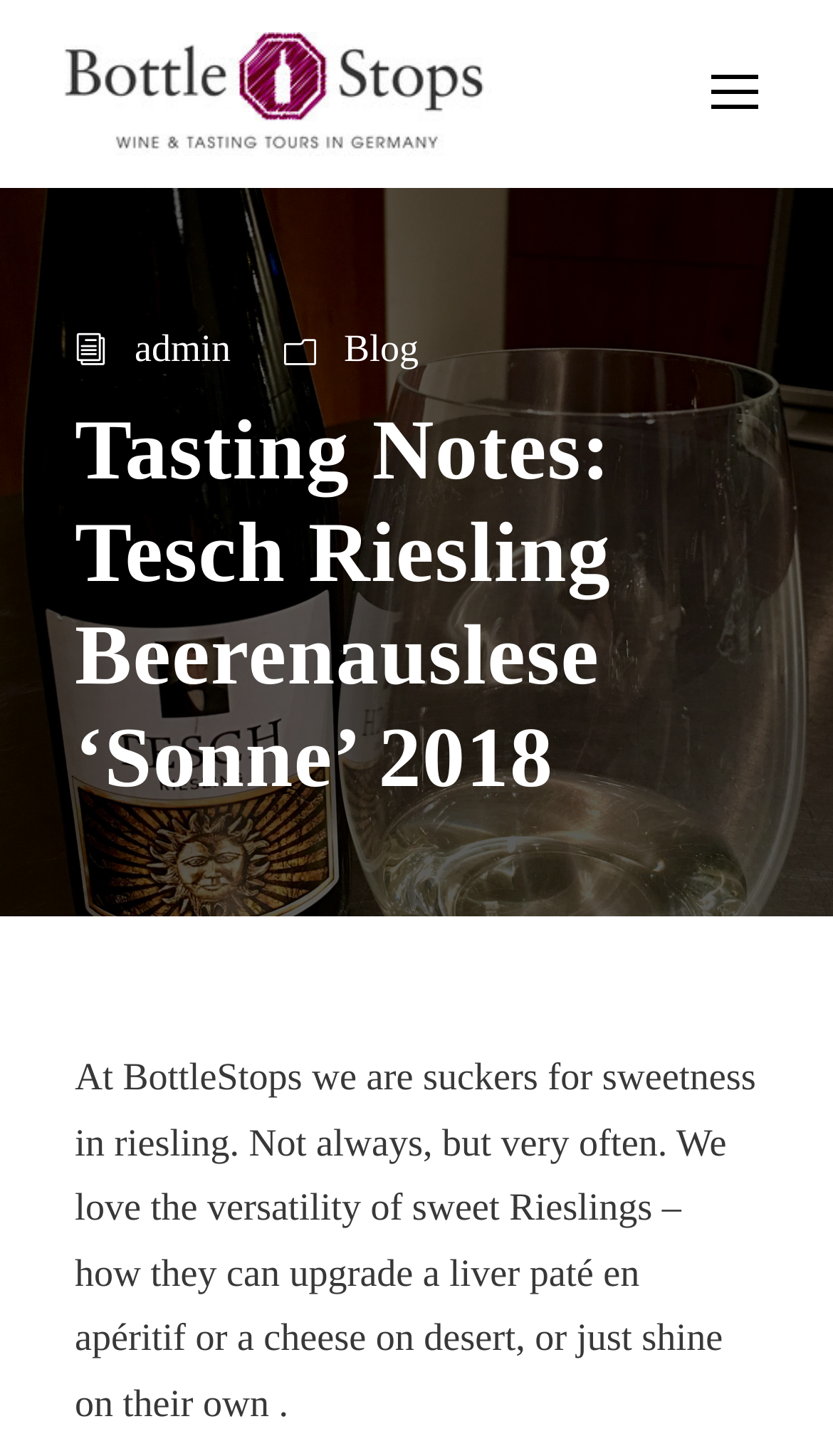Please determine the bounding box coordinates for the UI element described as: "Privacy Policy".

None